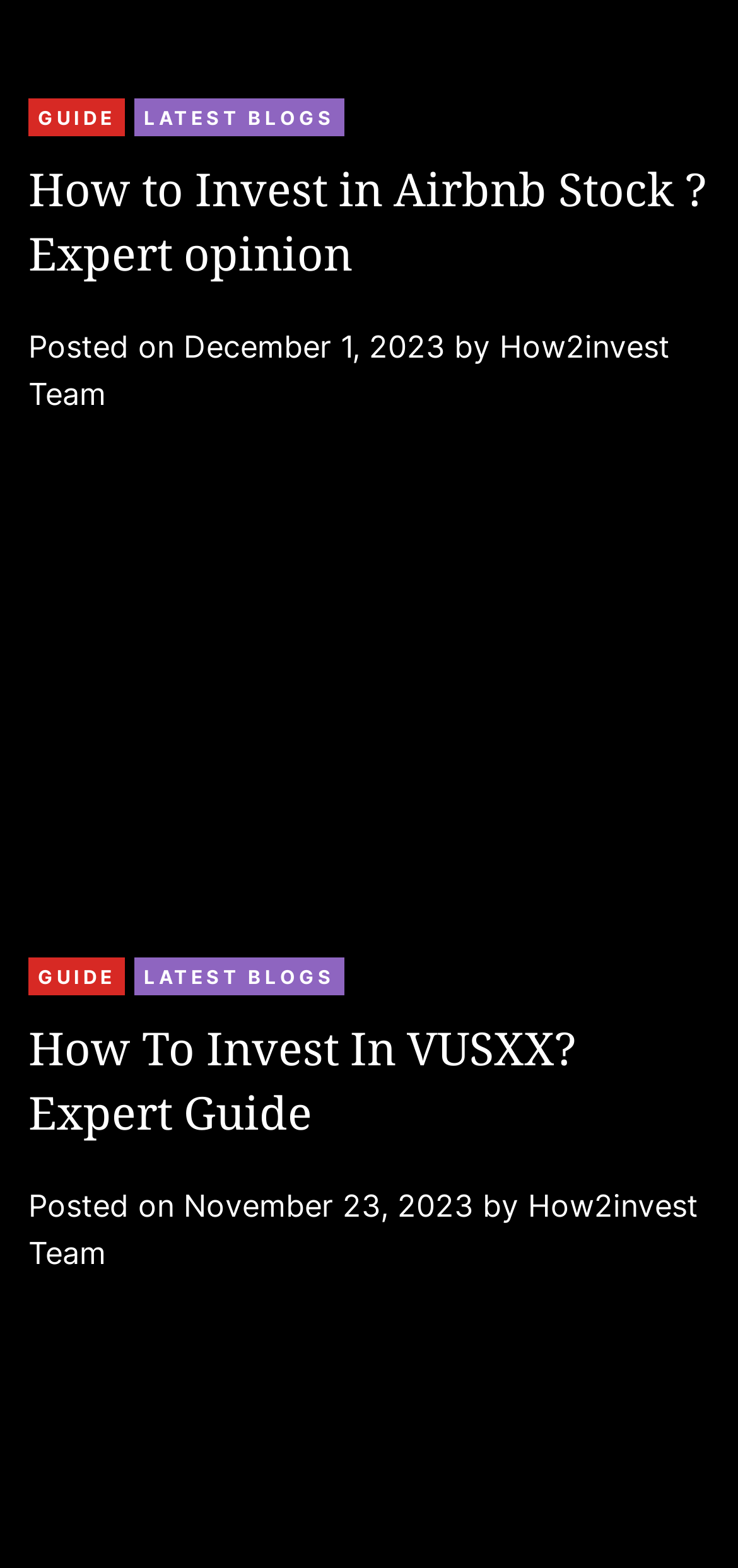Find the bounding box coordinates for the UI element whose description is: "December 1, 2023December 1, 2023". The coordinates should be four float numbers between 0 and 1, in the format [left, top, right, bottom].

[0.249, 0.208, 0.603, 0.233]